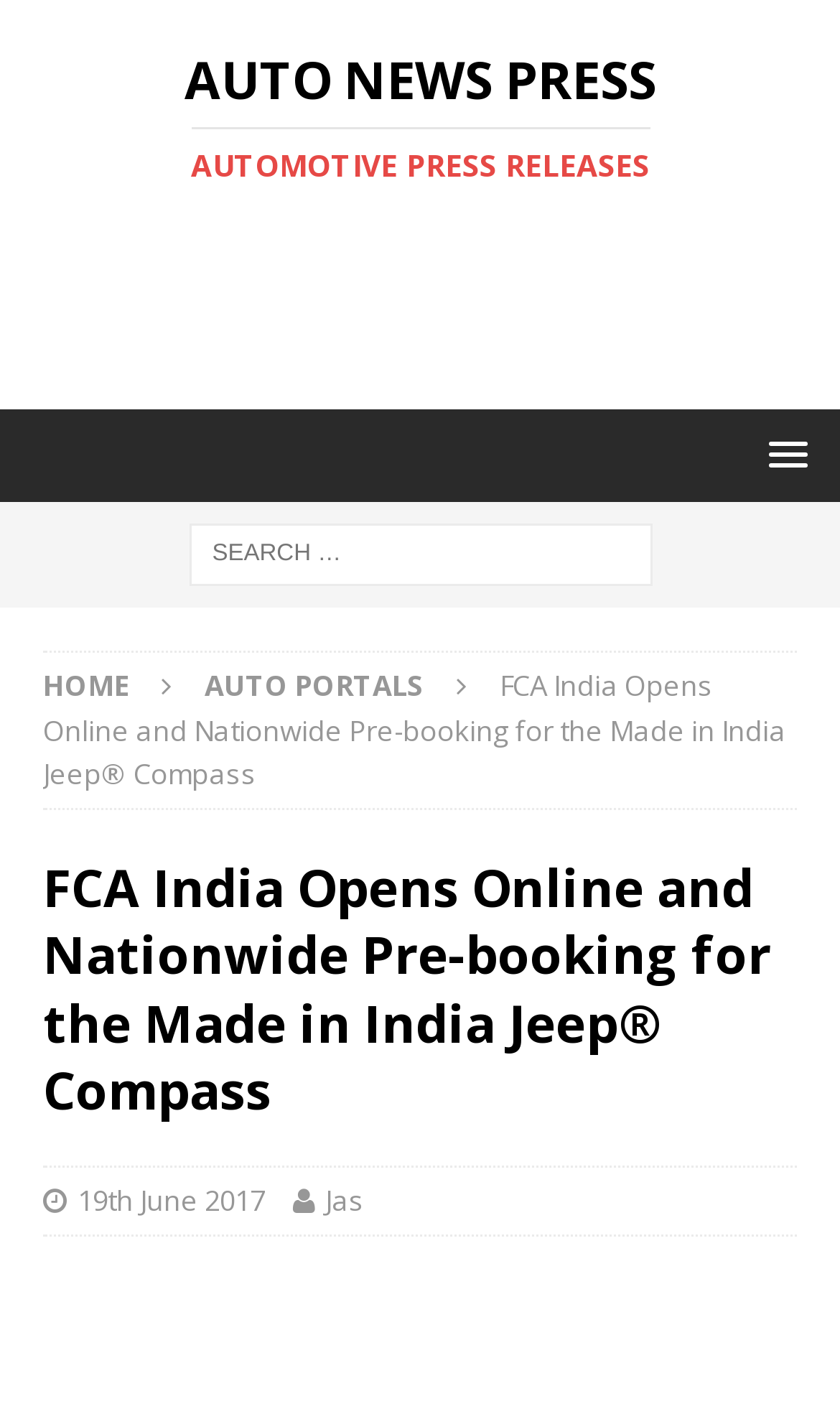Observe the image and answer the following question in detail: What is the date mentioned in the article?

The webpage mentions a date '19th June 2017' in the article, which suggests that it is the date when the article was published or the event mentioned in the article took place.